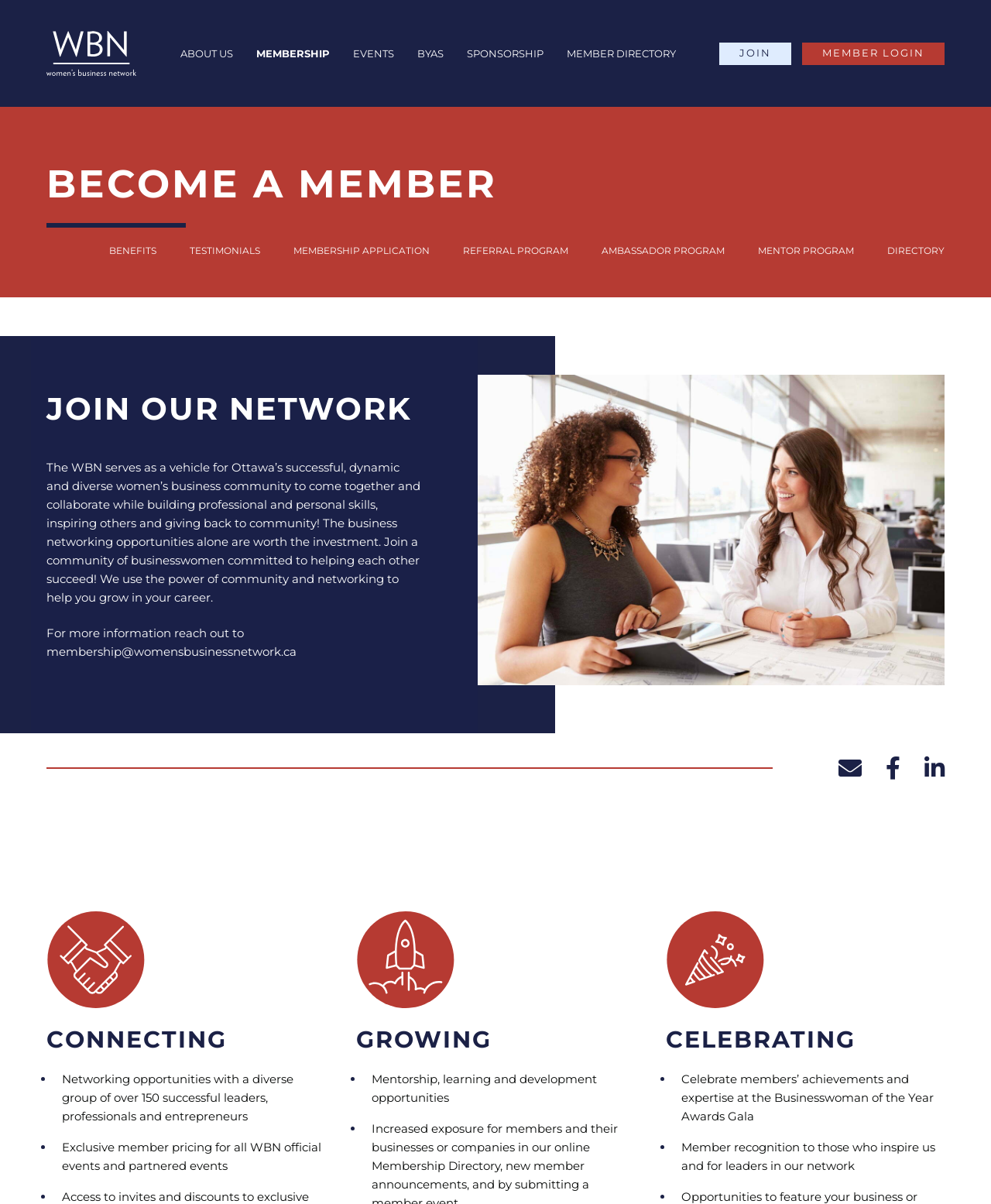How many links are there in the top navigation bar?
Based on the image, answer the question in a detailed manner.

The top navigation bar contains links to 'ABOUT US', 'MEMBERSHIP', 'EVENTS', 'BYAS', 'SPONSORSHIP', and 'MEMBER DIRECTORY', which makes a total of 6 links.